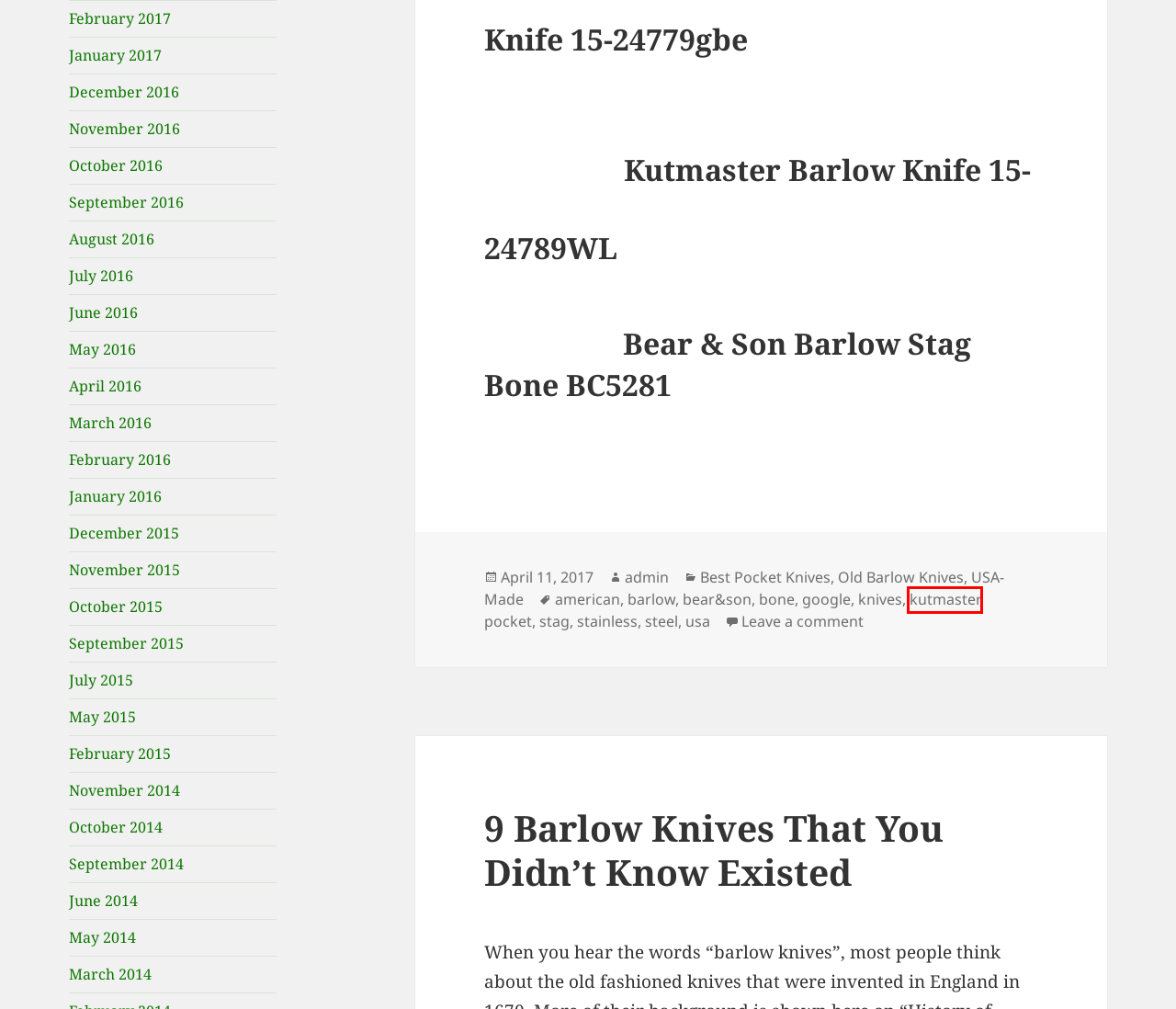You are provided a screenshot of a webpage featuring a red bounding box around a UI element. Choose the webpage description that most accurately represents the new webpage after clicking the element within the red bounding box. Here are the candidates:
A. bear&son – Knife Blog: Pocket Knives With Your Logo | Logo-Knives
B. kutmaster – Knife Blog: Pocket Knives With Your Logo | Logo-Knives
C. September 2014 – Knife Blog: Pocket Knives With Your Logo | Logo-Knives
D. November 2016 – Knife Blog: Pocket Knives With Your Logo | Logo-Knives
E. September 2016 – Knife Blog: Pocket Knives With Your Logo | Logo-Knives
F. September 2015 – Knife Blog: Pocket Knives With Your Logo | Logo-Knives
G. October 2015 – Knife Blog: Pocket Knives With Your Logo | Logo-Knives
H. December 2015 – Knife Blog: Pocket Knives With Your Logo | Logo-Knives

B